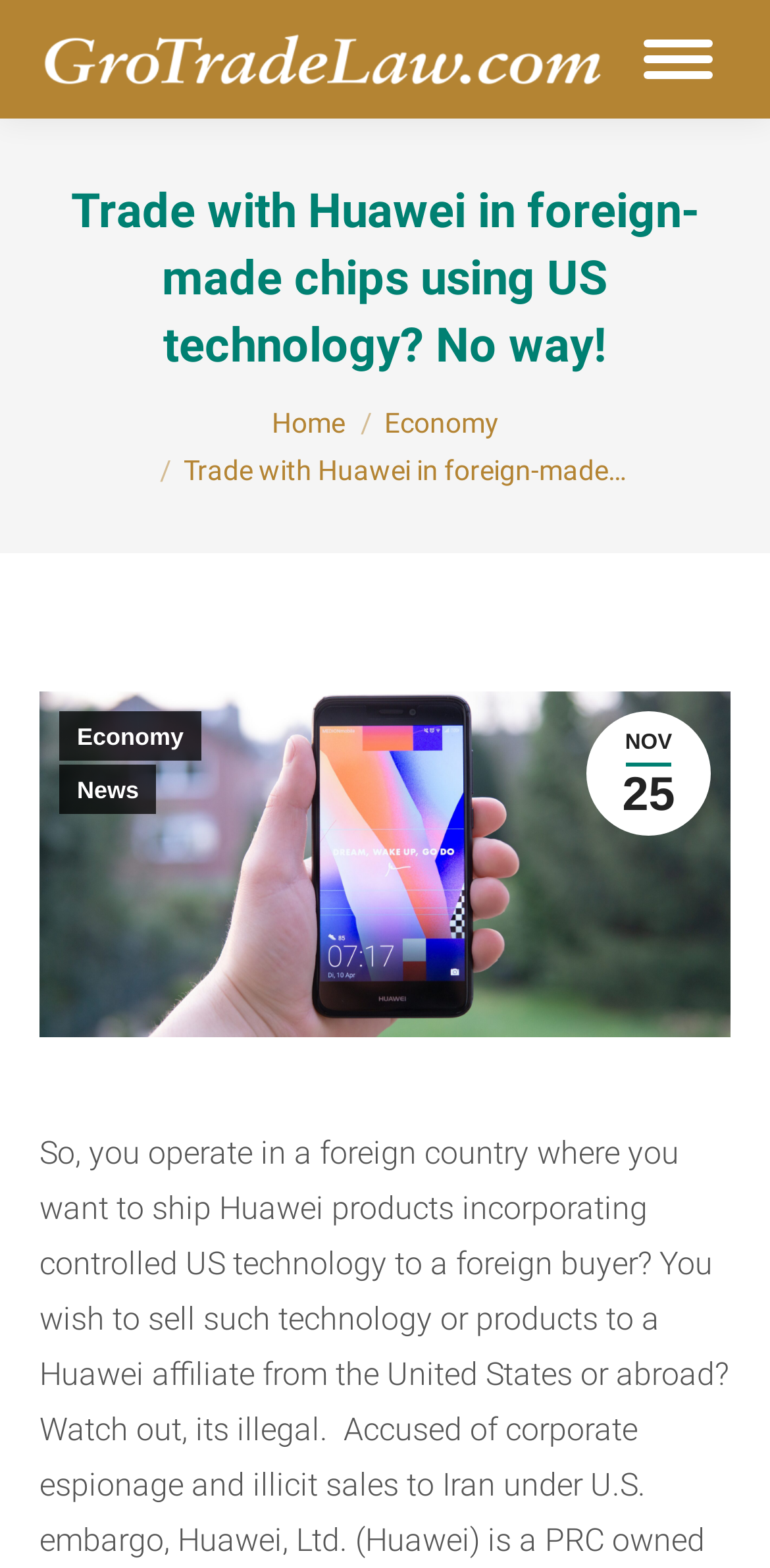Is there a 'Go to Top' button?
Please use the image to deliver a detailed and complete answer.

The 'Go to Top' button is located at the bottom of the webpage, as indicated by its bounding box coordinates [0.872, 0.774, 0.974, 0.824]. This button allows users to quickly scroll back to the top of the webpage.